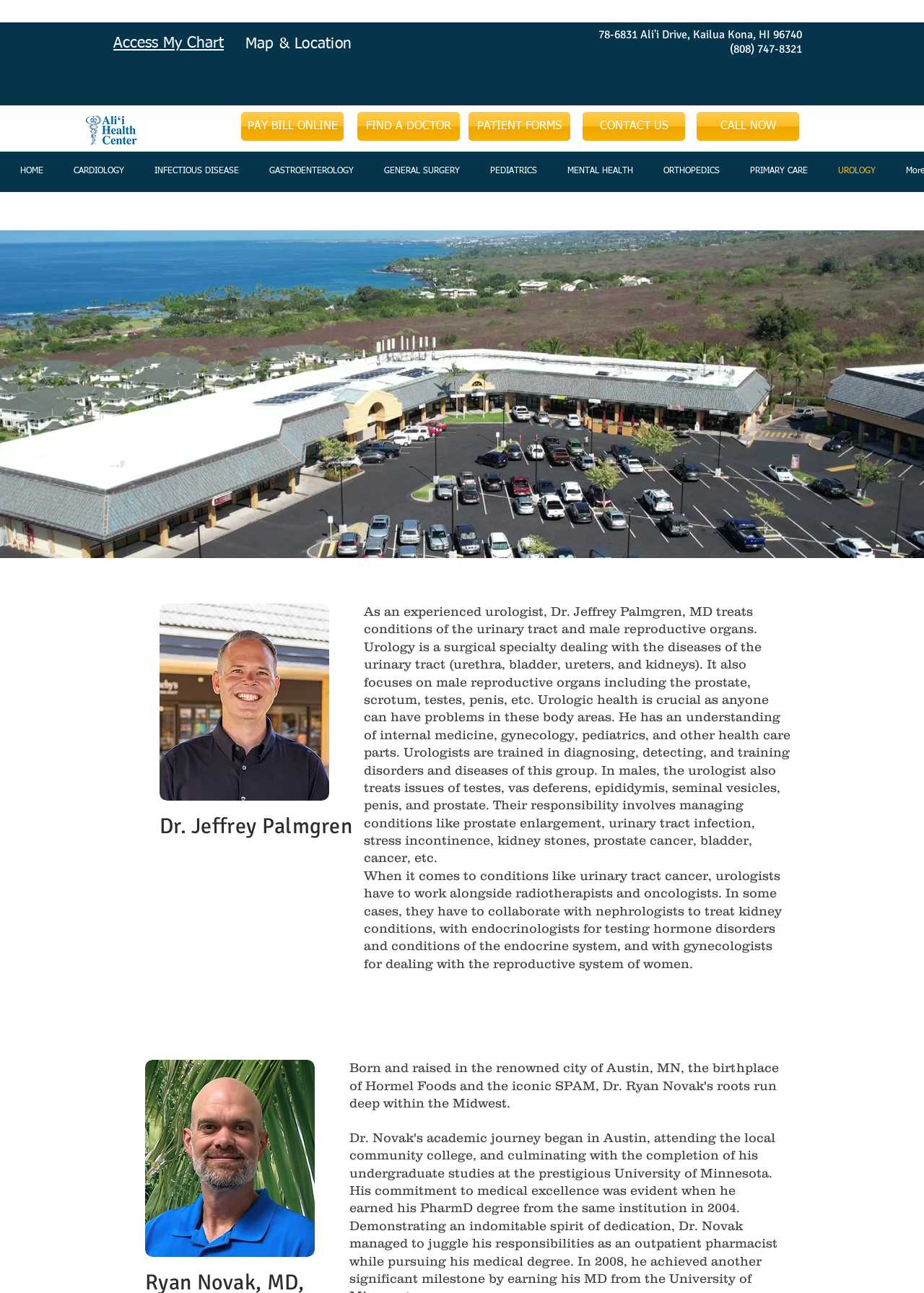Determine the bounding box of the UI component based on this description: "INFECTIOUS DISEASE". The bounding box coordinates should be four float values between 0 and 1, i.e., [left, top, right, bottom].

[0.151, 0.118, 0.275, 0.147]